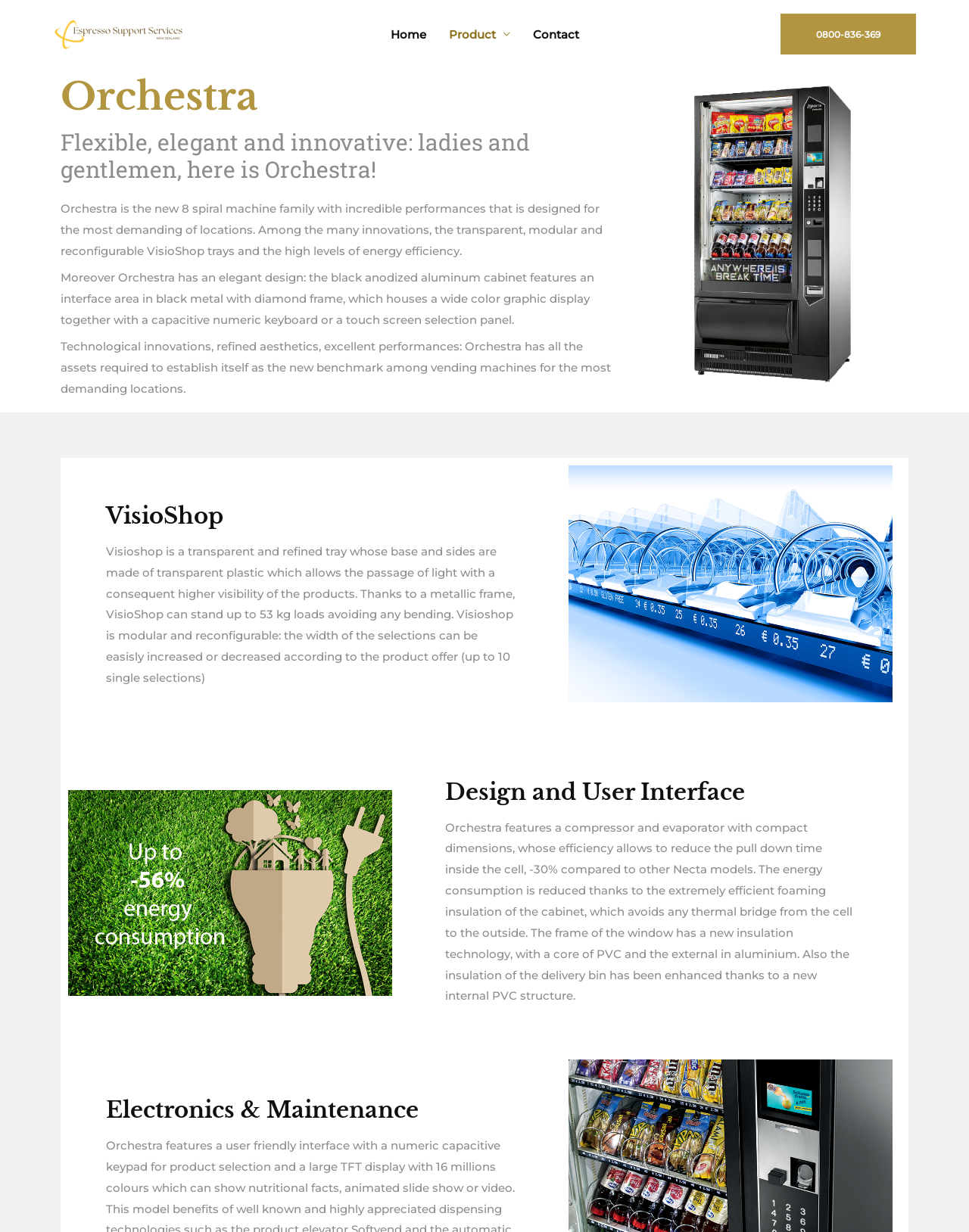What is Orchestra?
Based on the image, answer the question with as much detail as possible.

Based on the webpage content, Orchestra is described as a new 8 spiral machine family with incredible performances, designed for the most demanding of locations, which suggests that it is a type of vending machine.